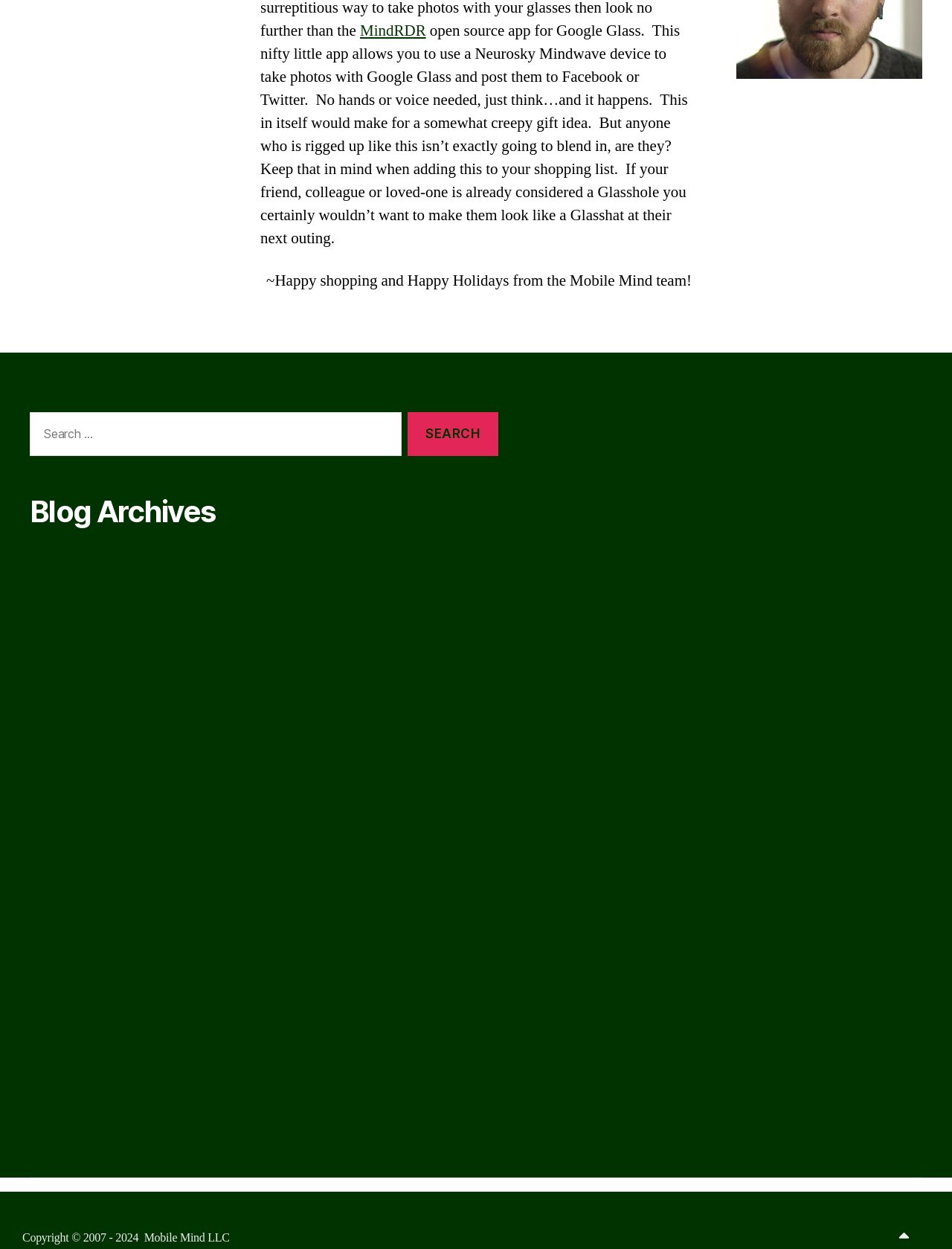Using the element description: "MindRDR", determine the bounding box coordinates. The coordinates should be in the format [left, top, right, bottom], with values between 0 and 1.

[0.378, 0.017, 0.447, 0.033]